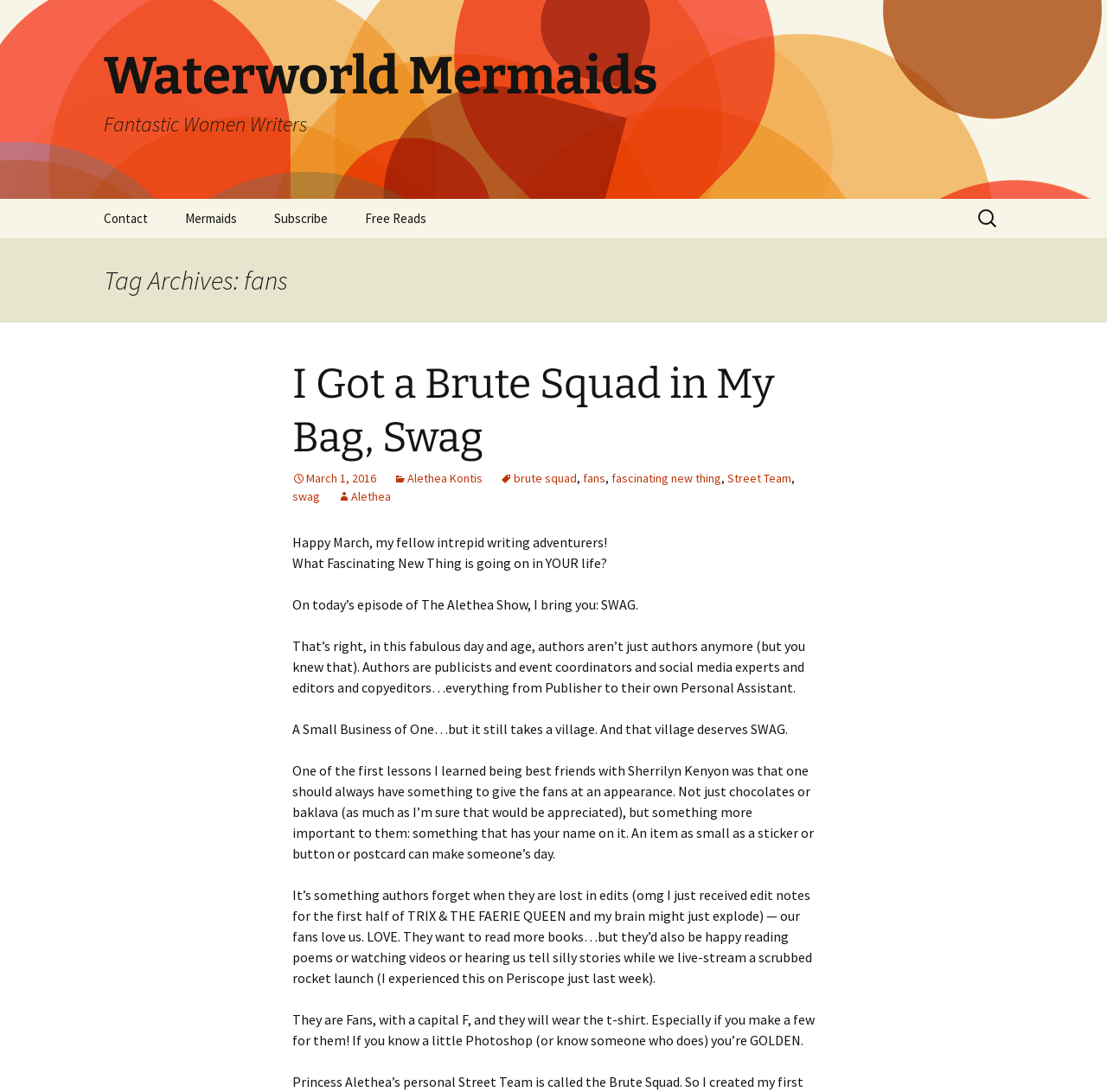Identify the coordinates of the bounding box for the element that must be clicked to accomplish the instruction: "Subscribe to the newsletter".

[0.232, 0.182, 0.312, 0.218]